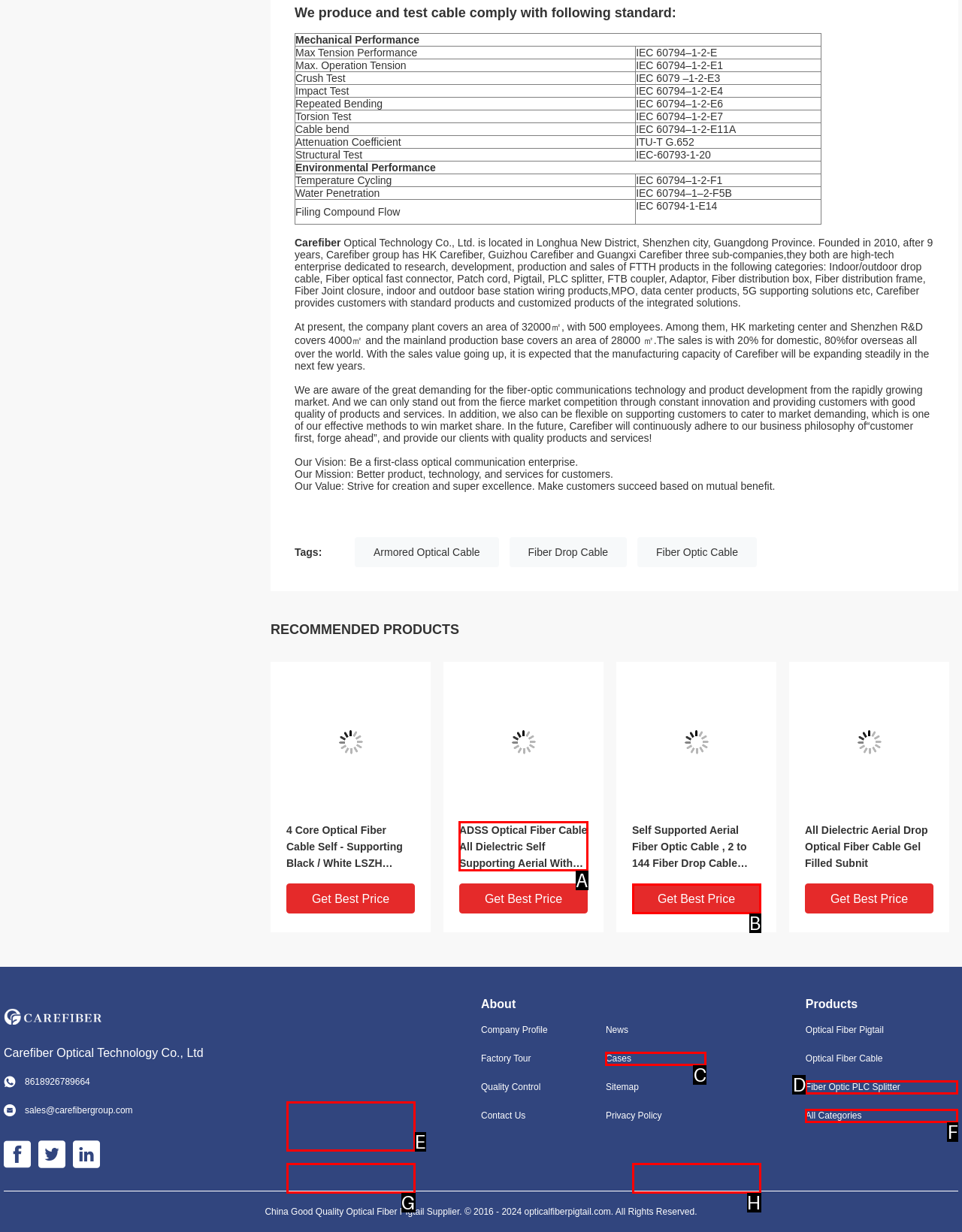Determine the letter of the element you should click to carry out the task: View ADSS Optical Fiber Cable details
Answer with the letter from the given choices.

A